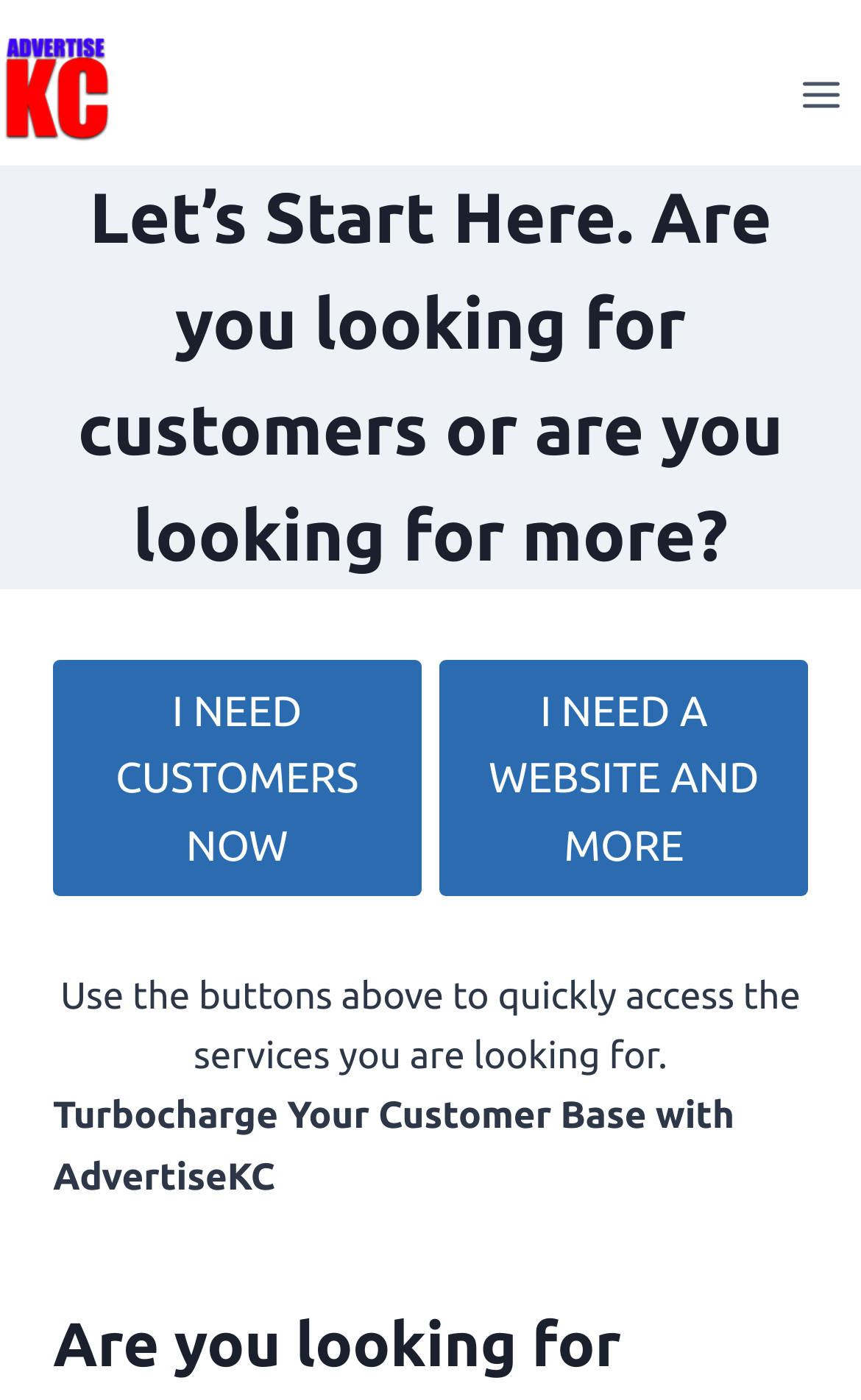Summarize the webpage in an elaborate manner.

The webpage is titled "Let's Start Here. Are you looking for customers or are you looking for more? – AdvertiseKC" and features a prominent logo of AdvertiseKC at the top left corner. 

To the top right, there is a button labeled "Open menu". 

Below the logo, a large heading spans across the page, asking "Let's Start Here. Are you looking for customers or are you looking for more?" with two options provided underneath. The first option is a link labeled "I NEED CUSTOMERS NOW" positioned on the left, and the second option is a link labeled "I NEED A WEBSITE AND MORE" positioned on the right. 

A paragraph of text is placed below these options, instructing users to use the buttons above to quickly access the services they are looking for. 

Further down, a promotional text reads "Turbocharge Your Customer Base with AdvertiseKC".